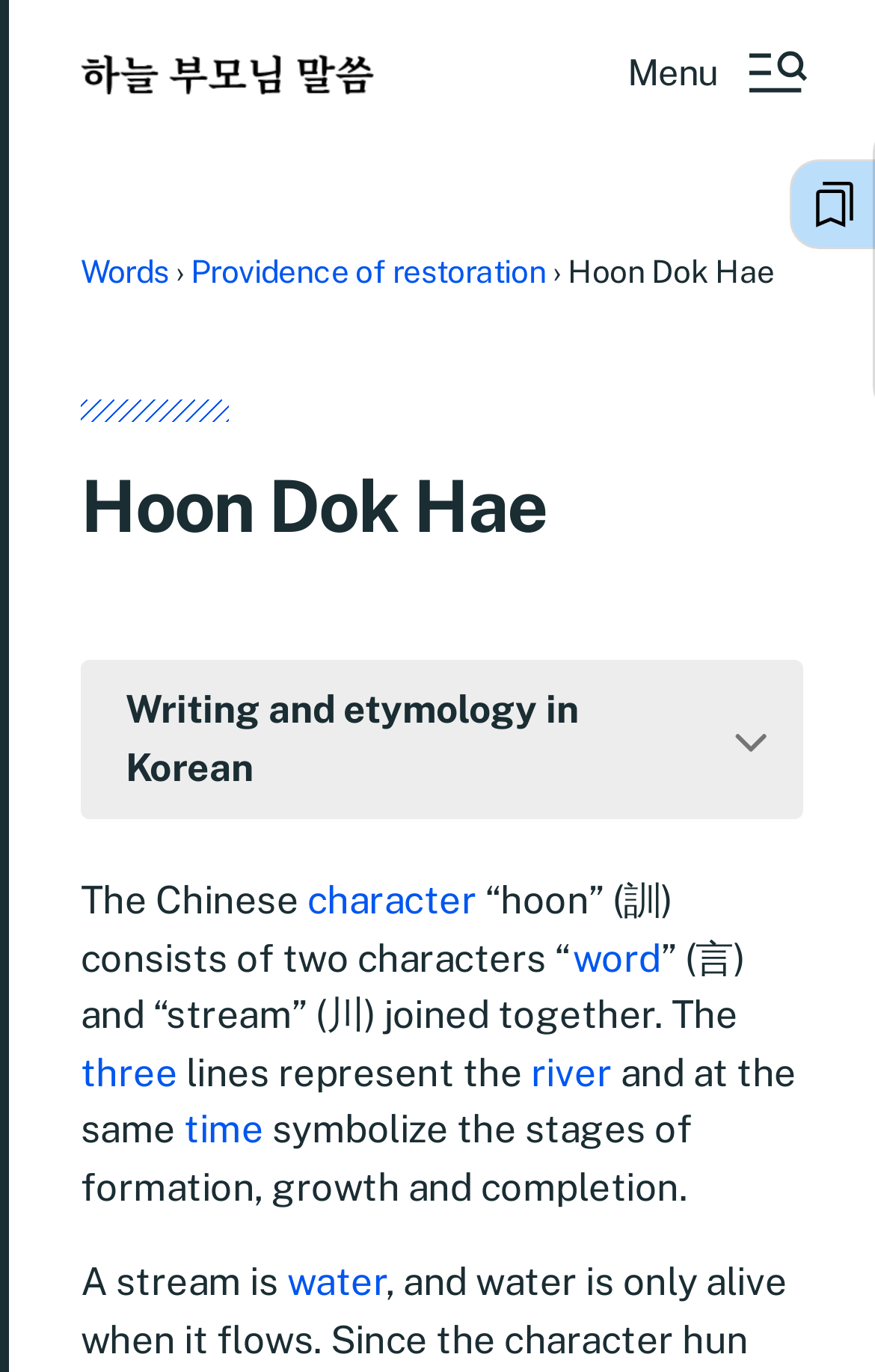How many links are there in the menu? Please answer the question using a single word or phrase based on the image.

3